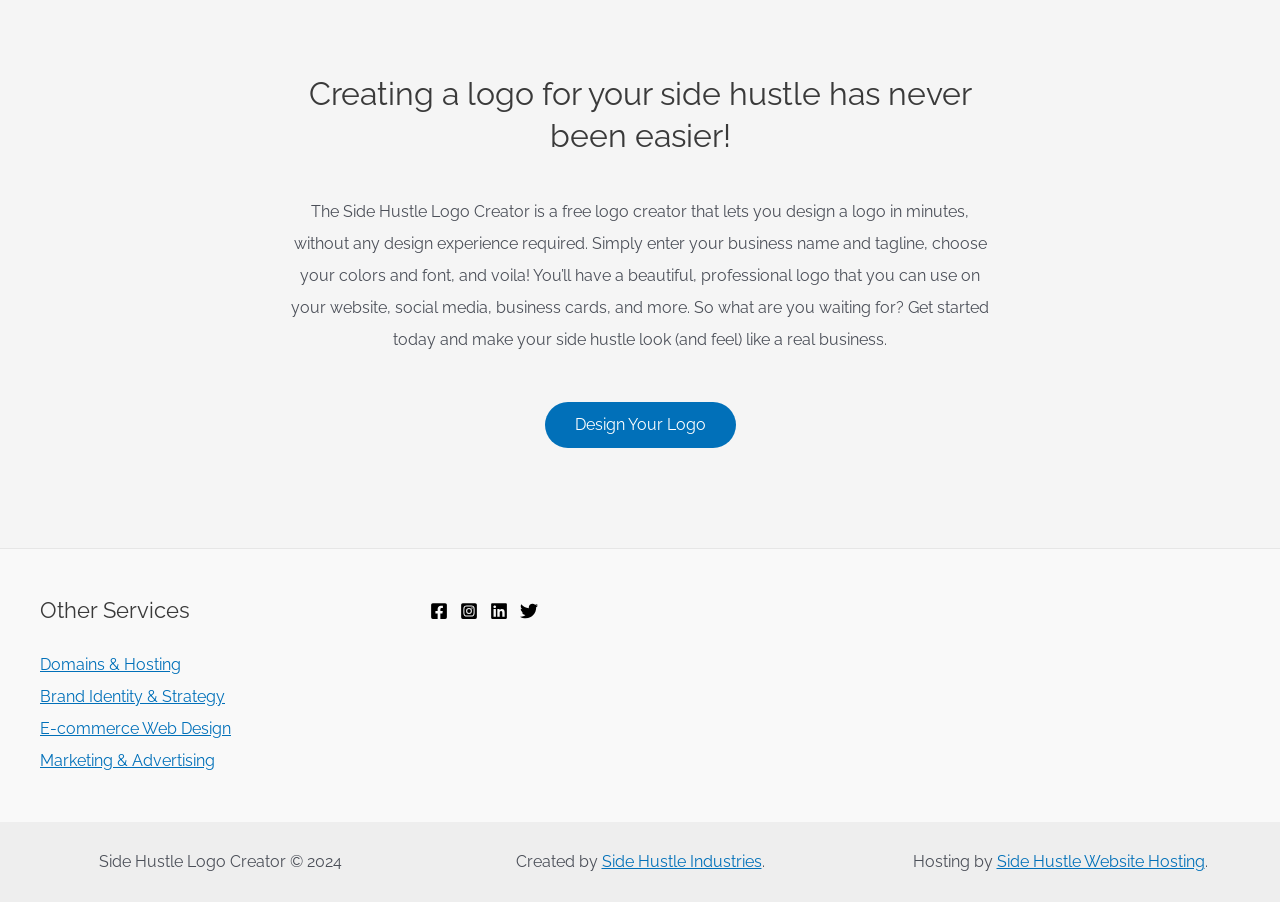Respond with a single word or phrase:
What is the copyright year of this website?

2024